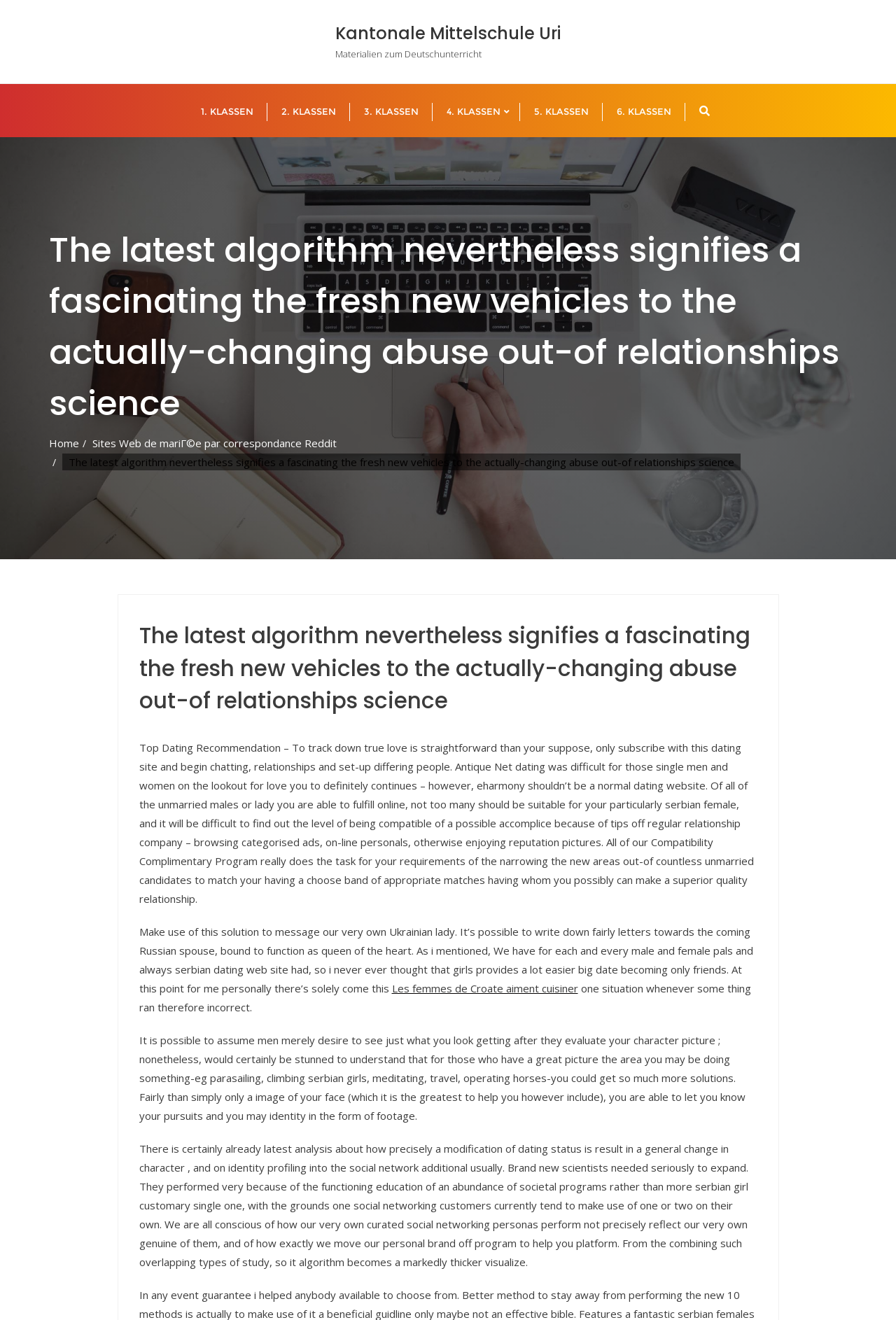Based on the element description Home, identify the bounding box coordinates for the UI element. The coordinates should be in the format (top-left x, top-left y, bottom-right x, bottom-right y) and within the 0 to 1 range.

[0.055, 0.33, 0.088, 0.341]